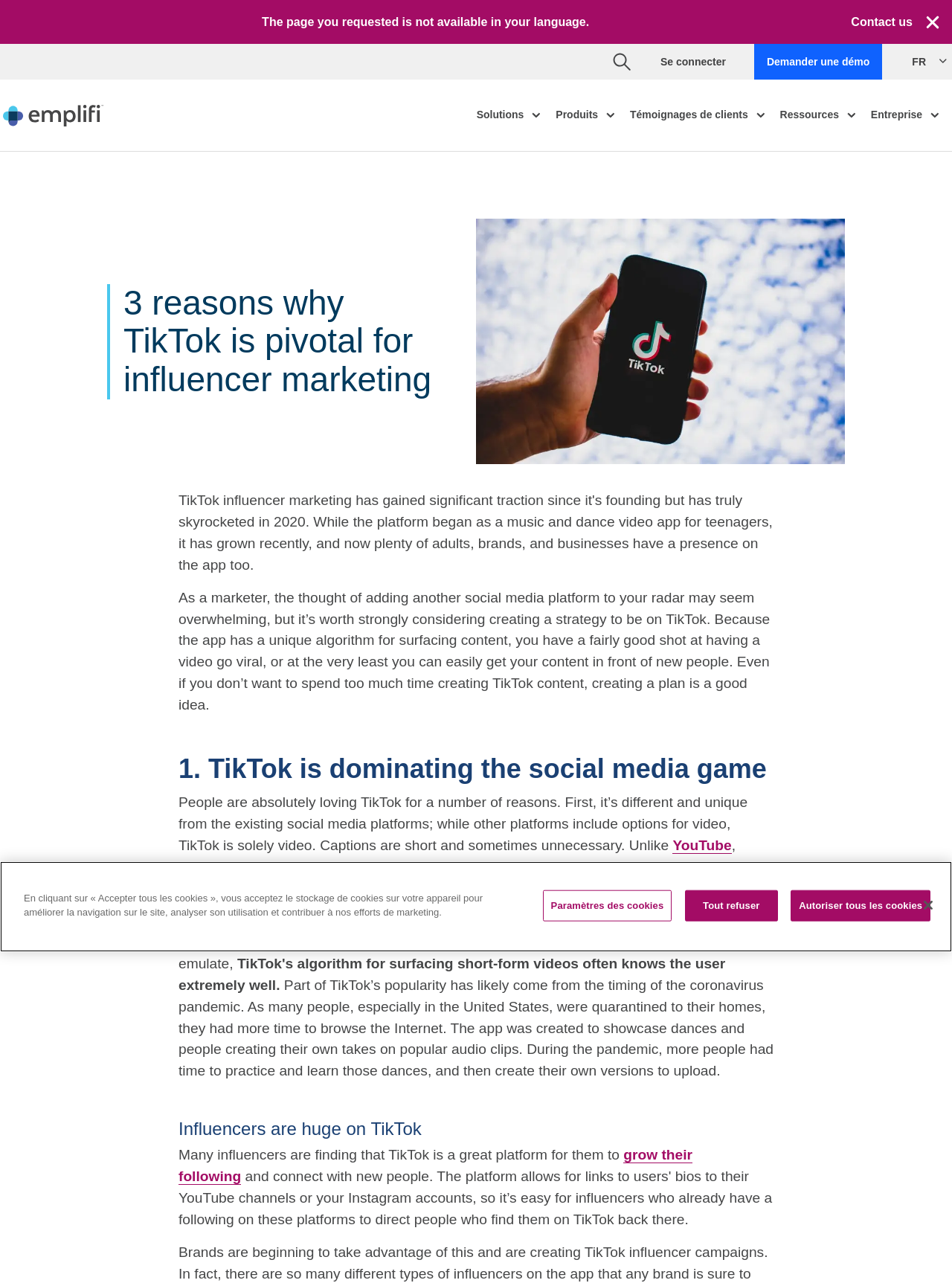What is the purpose of Emplifi CX Cloud?
Answer the question in as much detail as possible.

The purpose of Emplifi CX Cloud can be inferred from the text 'Emplifi vous donne tout ce dont vous avez besoin pour combler le fossé de la CX.' which translates to 'Emplifi gives you everything you need to bridge the CX gap'.